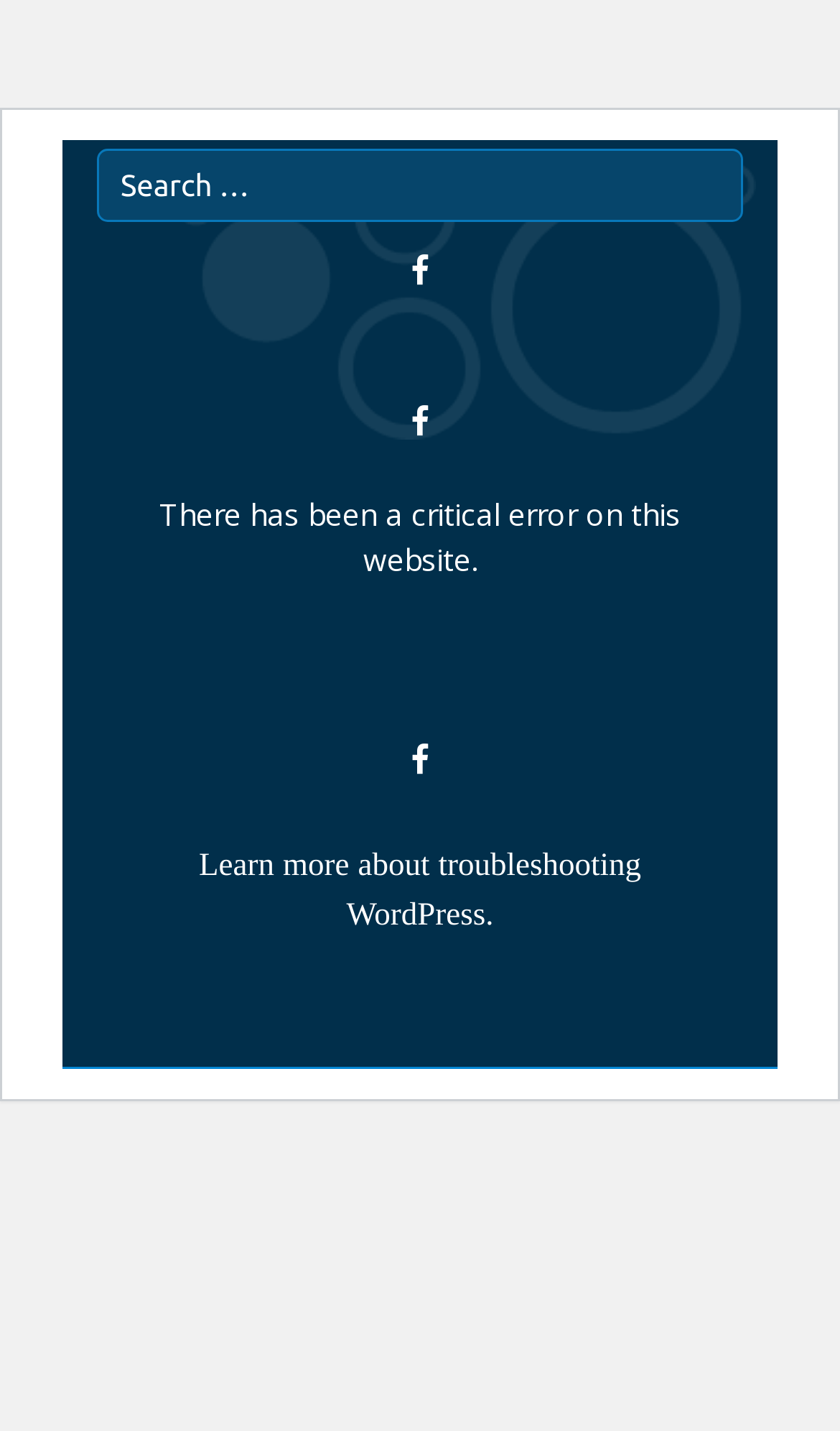Can you give a detailed response to the following question using the information from the image? What is the purpose of the search box?

The search box is located at the top of the webpage, indicated by the text 'Search for:' and a search icon. Its purpose is to allow users to search for specific content within the website.